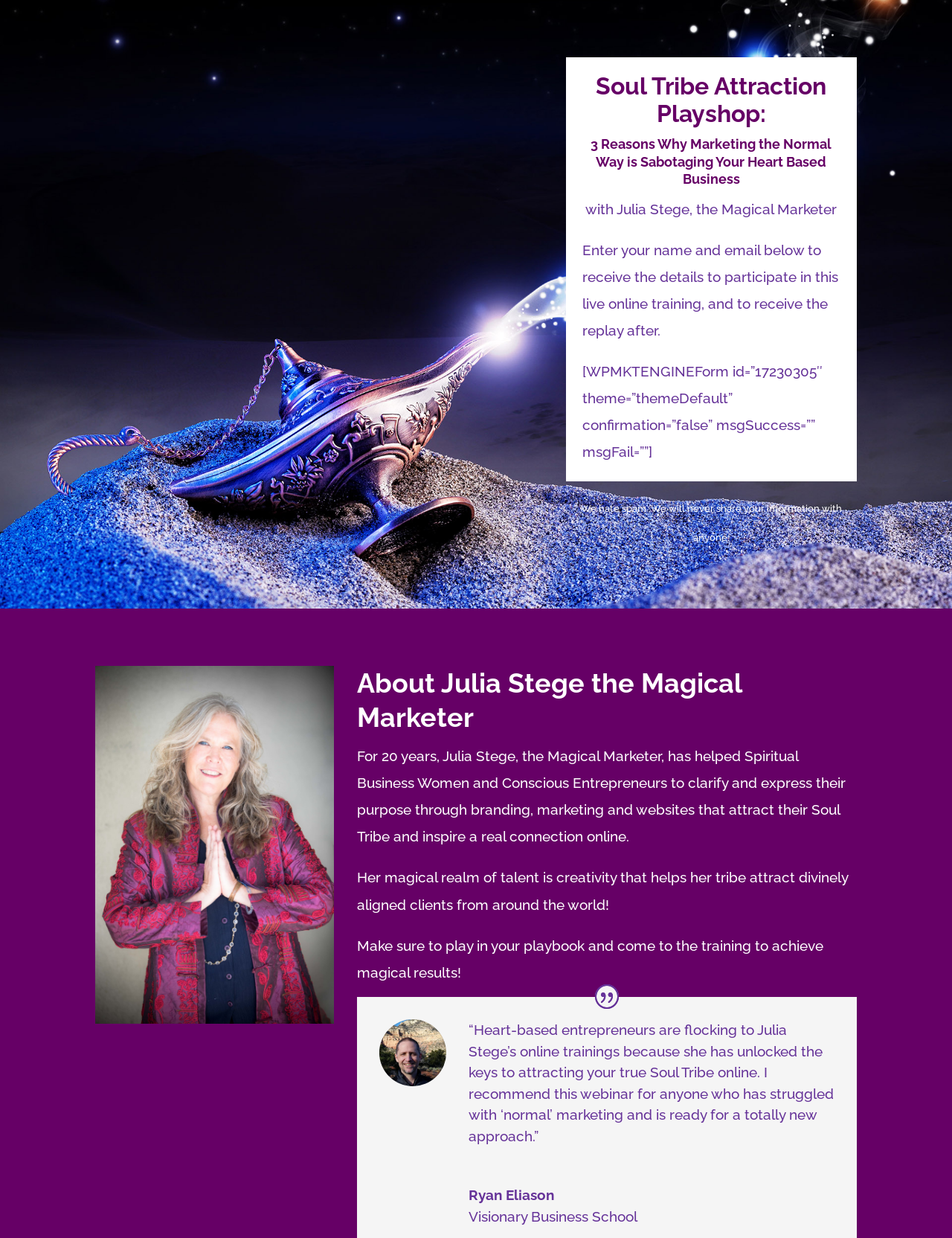Who is the Magical Marketer?
Please look at the screenshot and answer using one word or phrase.

Julia Stege